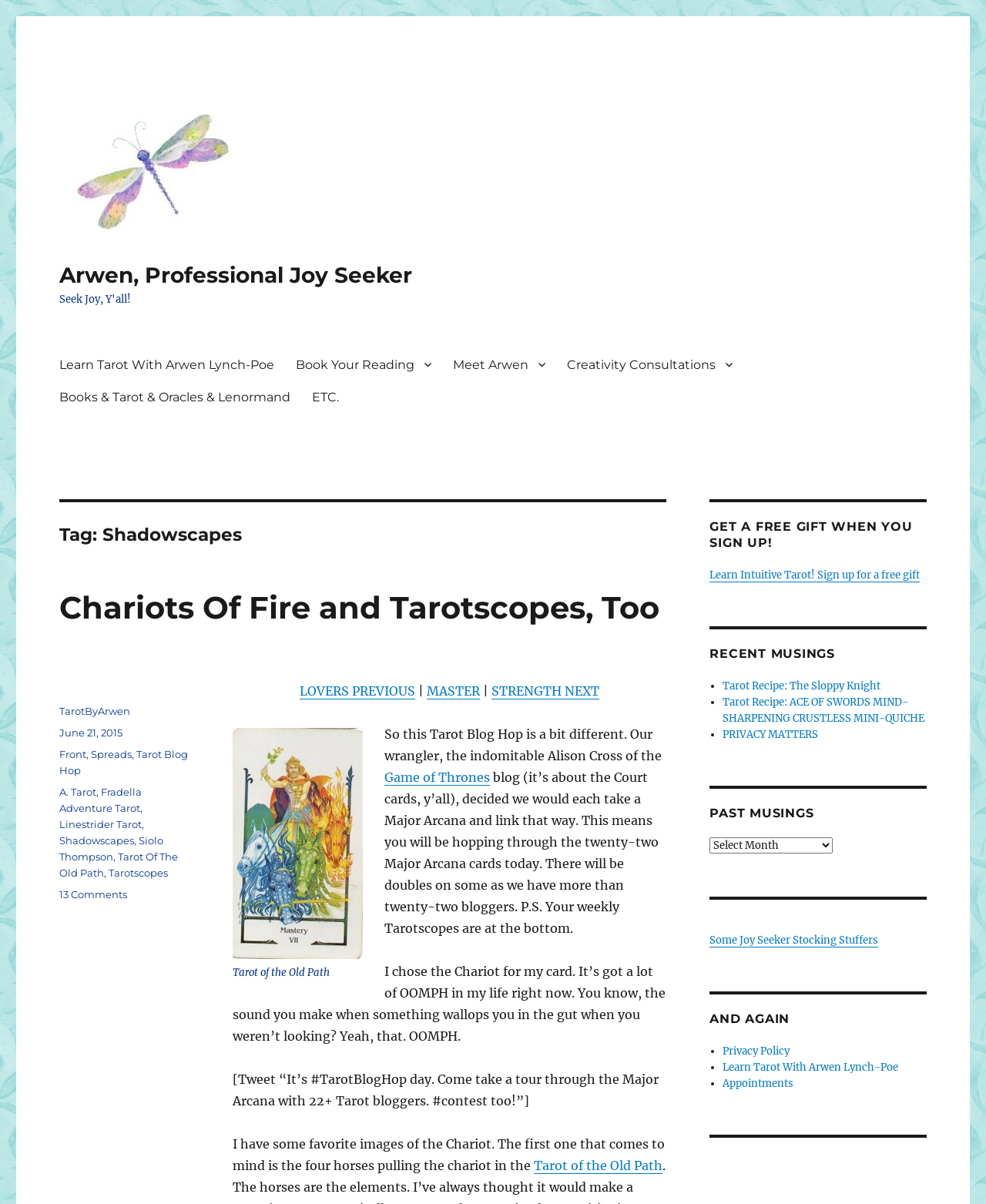Determine the bounding box for the UI element as described: "PRIVACY MATTERS". The coordinates should be represented as four float numbers between 0 and 1, formatted as [left, top, right, bottom].

[0.733, 0.605, 0.829, 0.615]